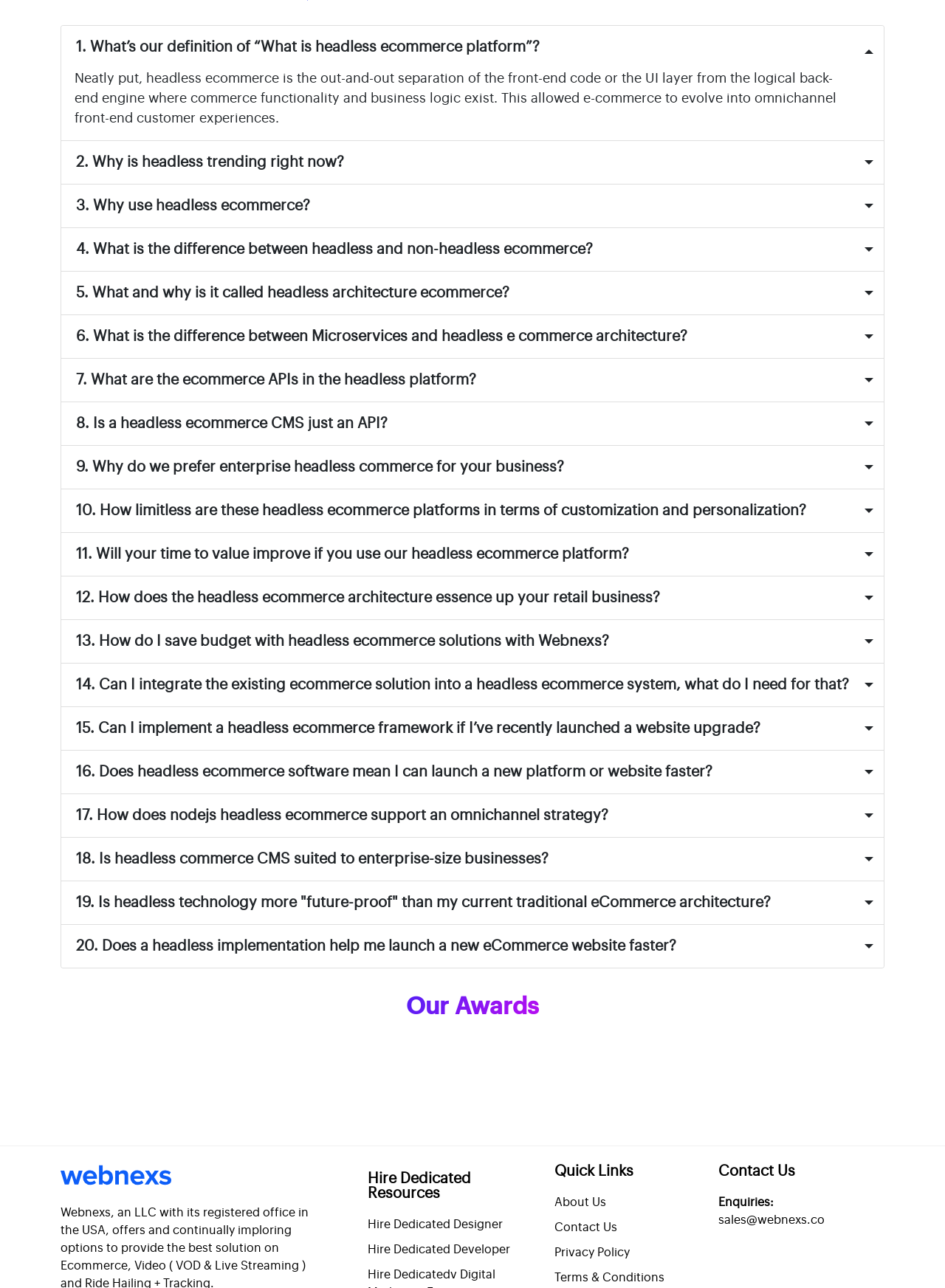How many FAQs are there on this webpage?
Answer the question with detailed information derived from the image.

I counted the number of FAQ sections on the webpage, and there are 20 of them, each with a heading and a button to expand or collapse the answer.